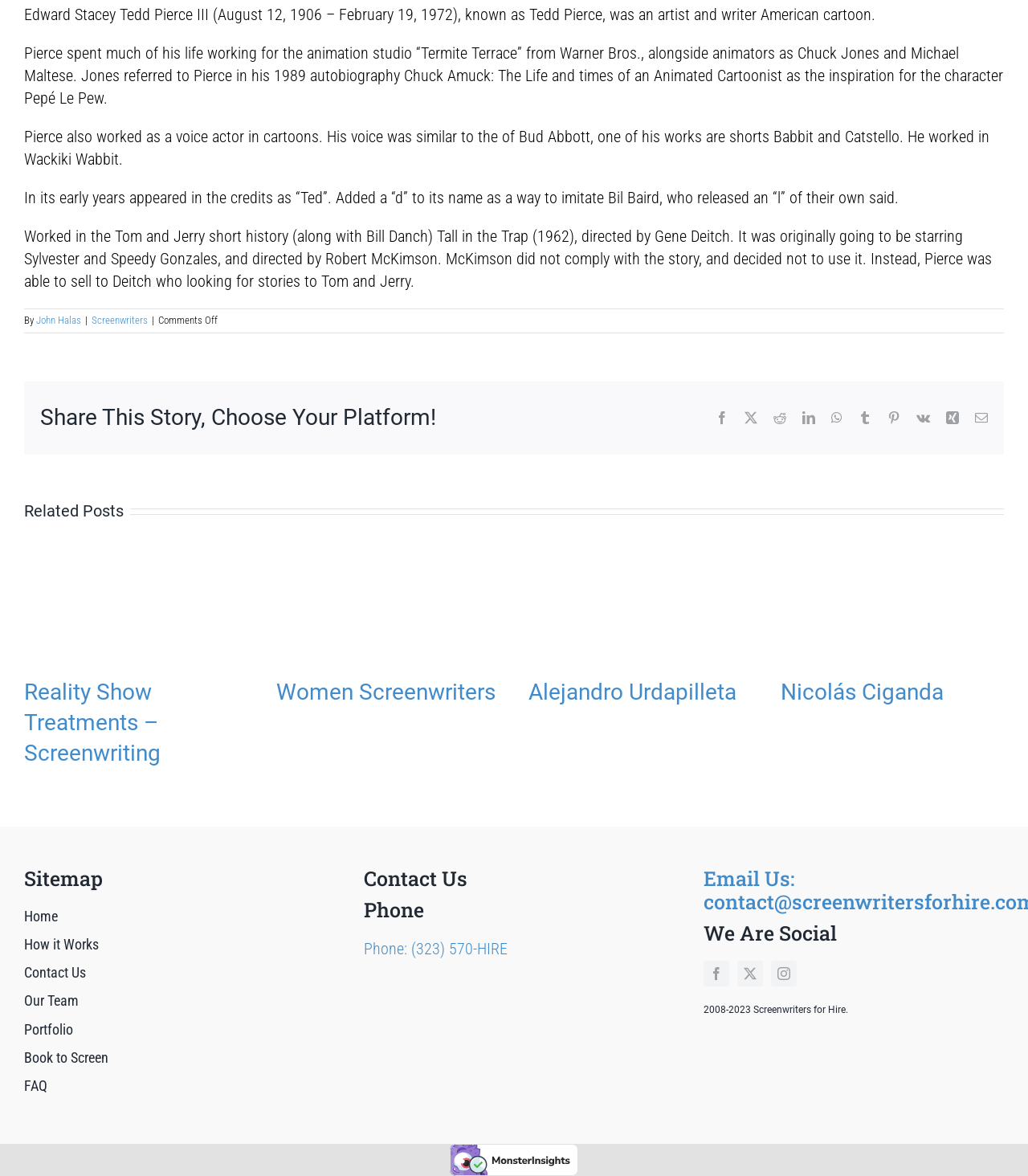Locate the bounding box of the UI element with the following description: "Nicolás Ciganda".

[0.868, 0.499, 0.896, 0.524]